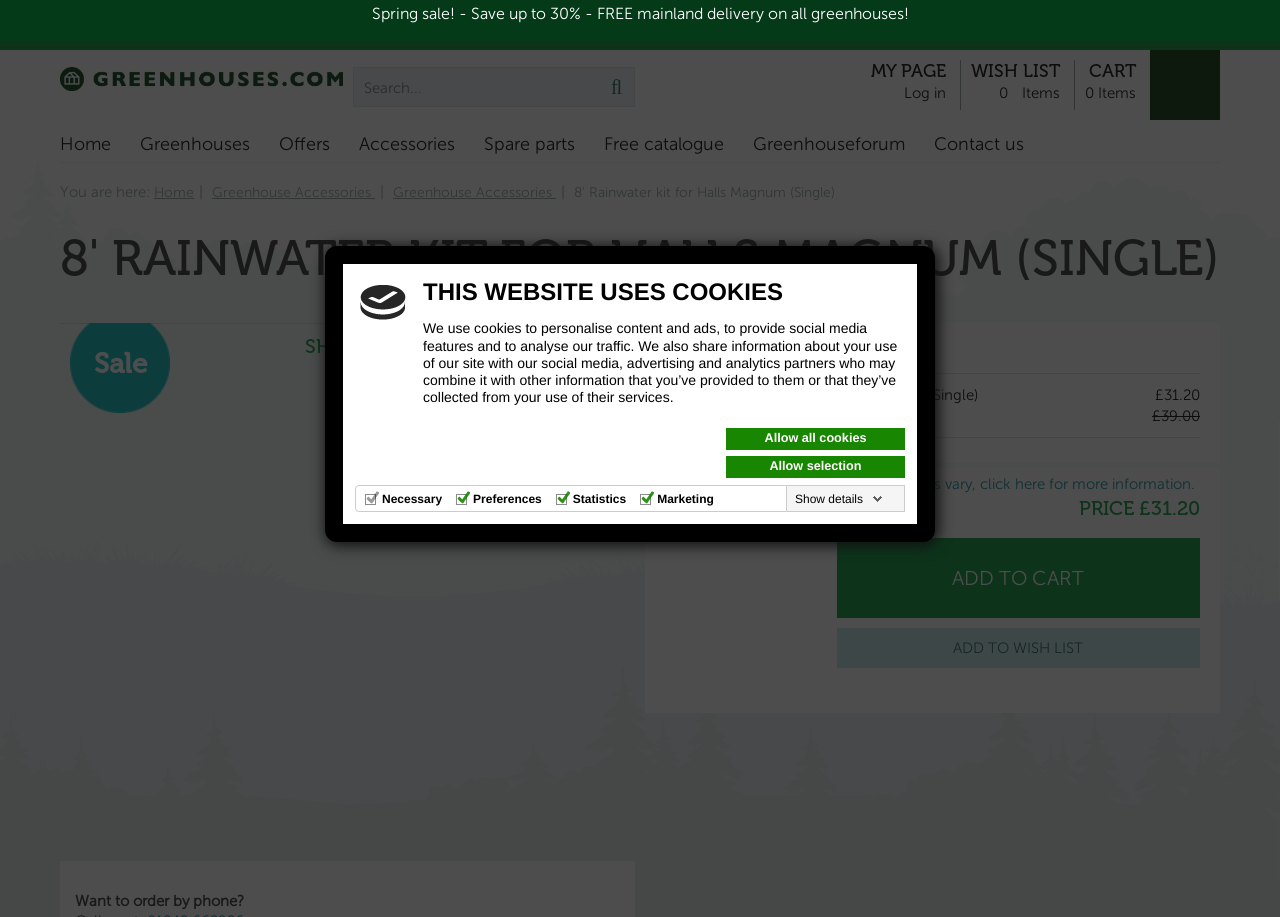Could you locate the bounding box coordinates for the section that should be clicked to accomplish this task: "Follow us on social media".

None